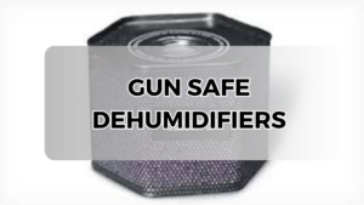Using the information in the image, give a detailed answer to the following question: Why is humidity control important for firearms?

According to the caption, proper humidity control is essential in ensuring that firearms remain in optimal condition, which means that it prevents rust and degradation of the firearms, thereby maintaining their integrity and functionality.